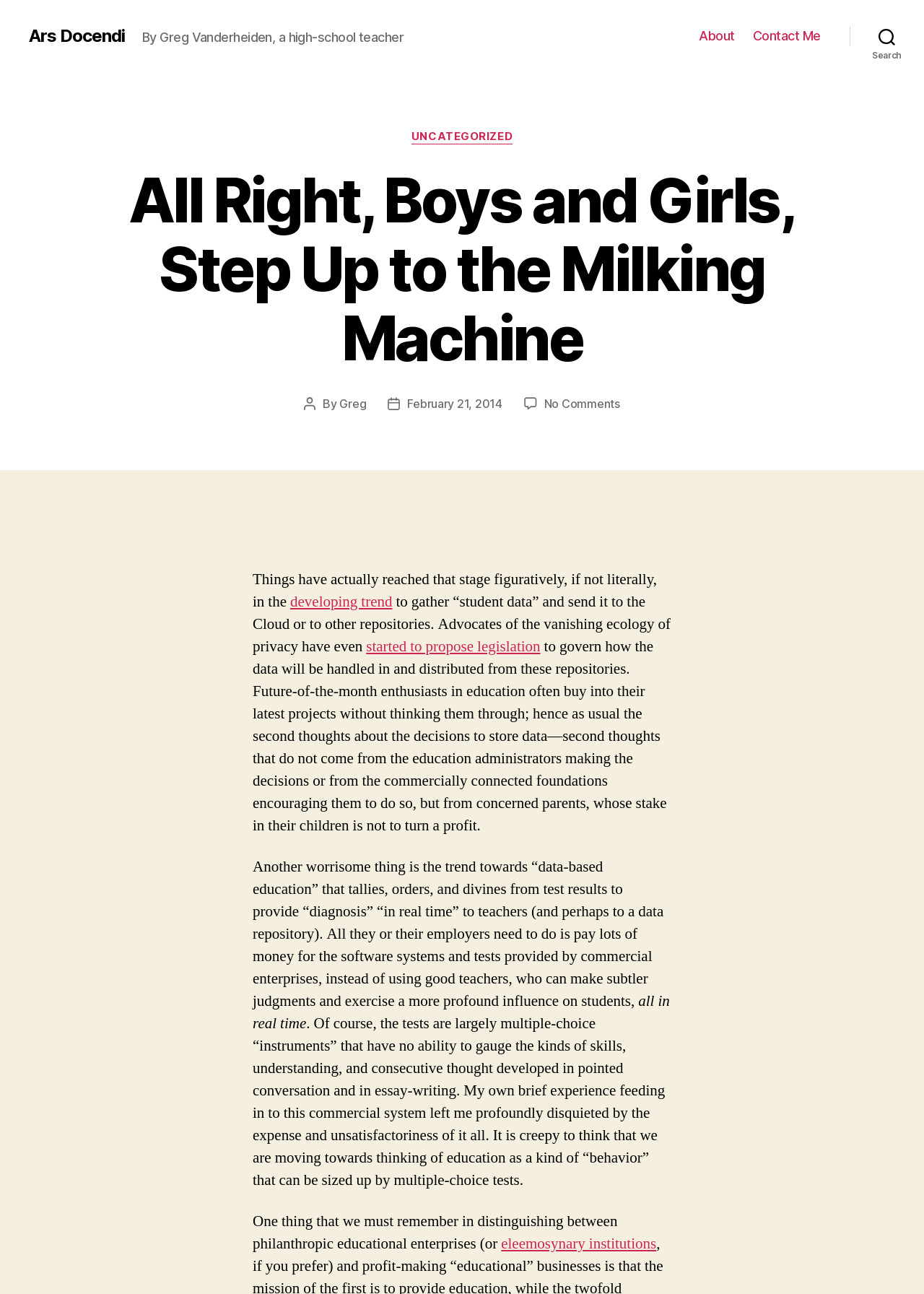Please determine the bounding box coordinates of the clickable area required to carry out the following instruction: "Click on the 'About' link". The coordinates must be four float numbers between 0 and 1, represented as [left, top, right, bottom].

[0.757, 0.022, 0.795, 0.034]